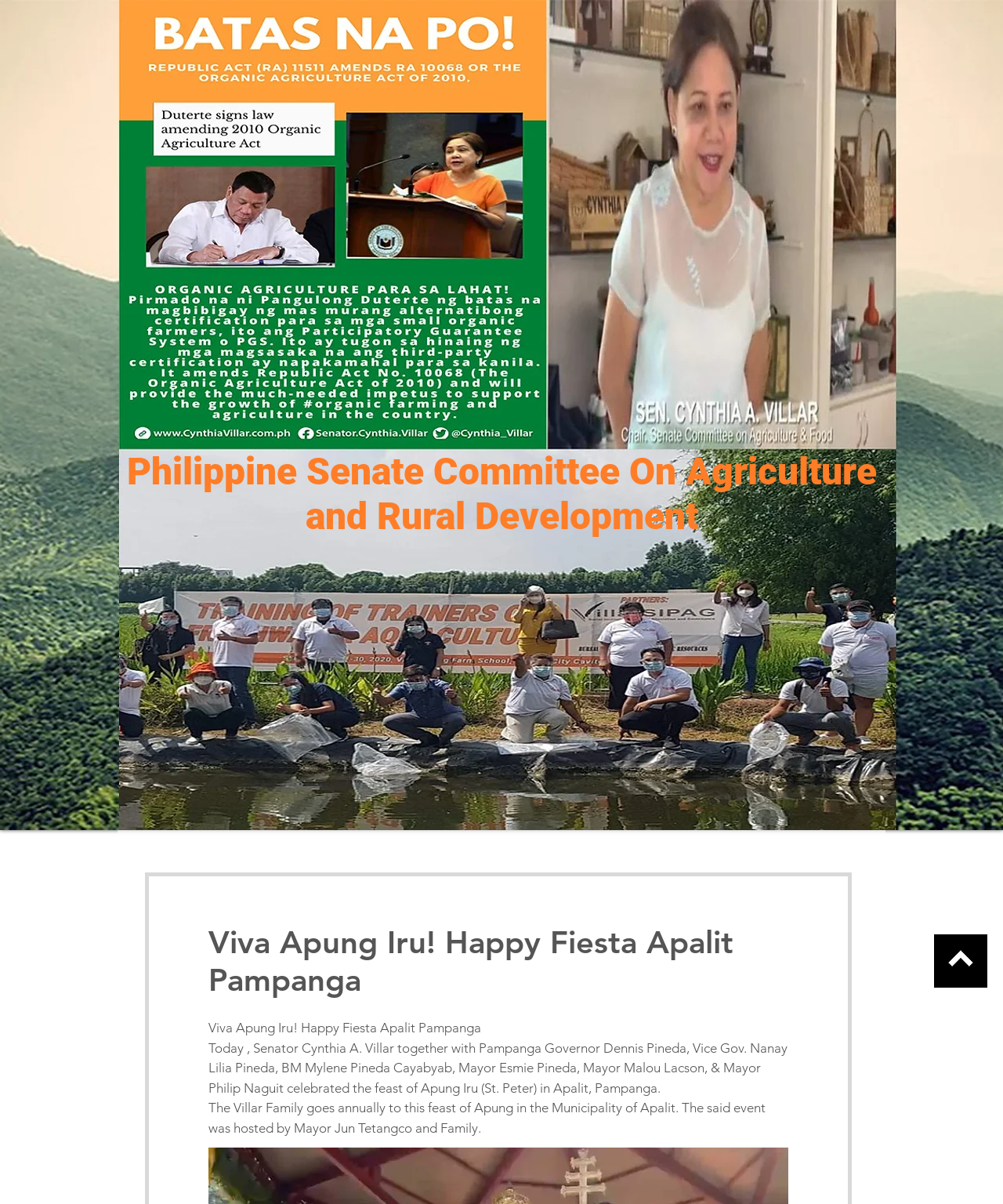Extract the main heading from the webpage content.

Philippine Senate Committee On Agriculture